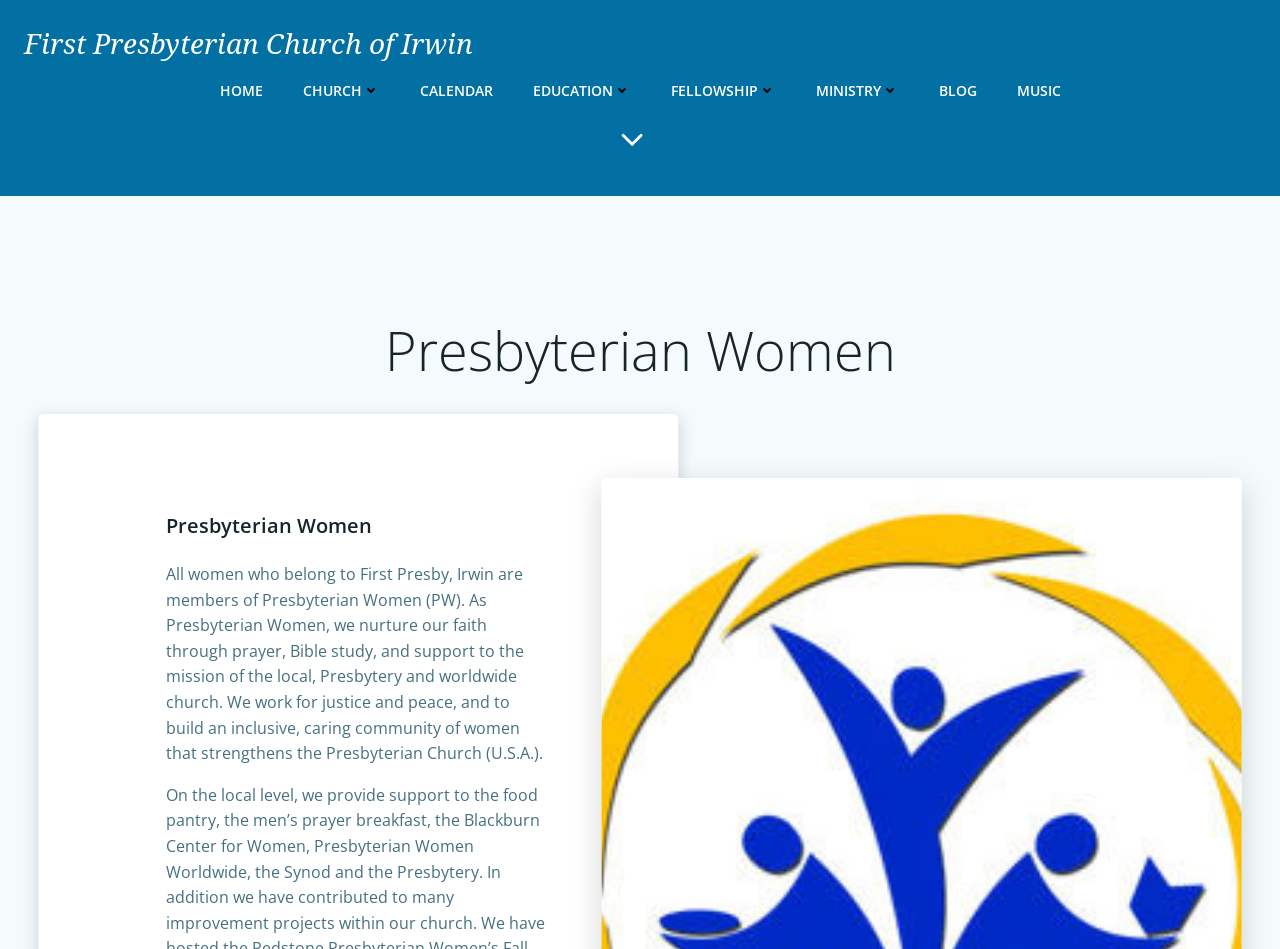Locate the bounding box of the UI element described in the following text: "First Presbyterian Church of Irwin".

[0.019, 0.025, 0.37, 0.07]